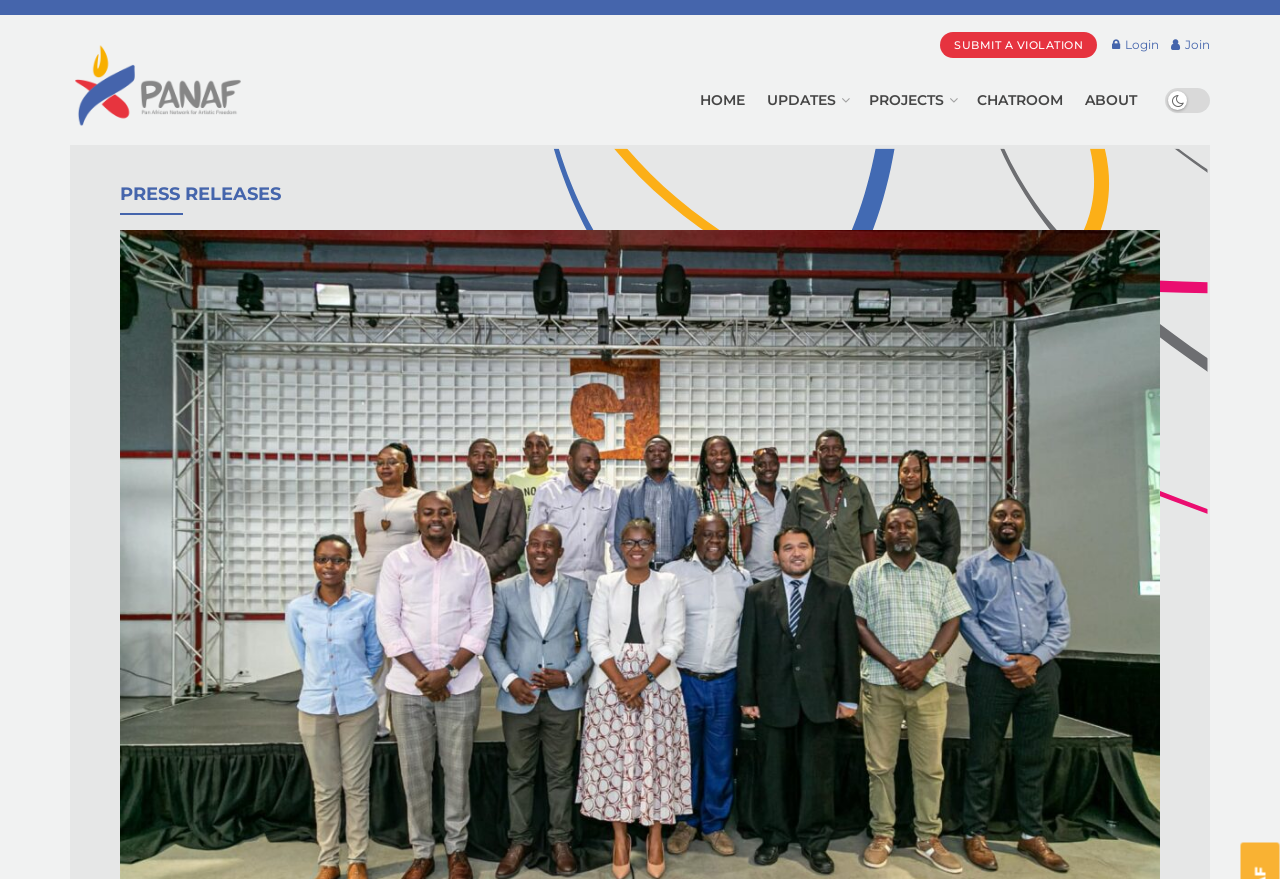Respond to the question below with a single word or phrase:
What is the name of the report?

Artistic Freedom Report in Mozambique